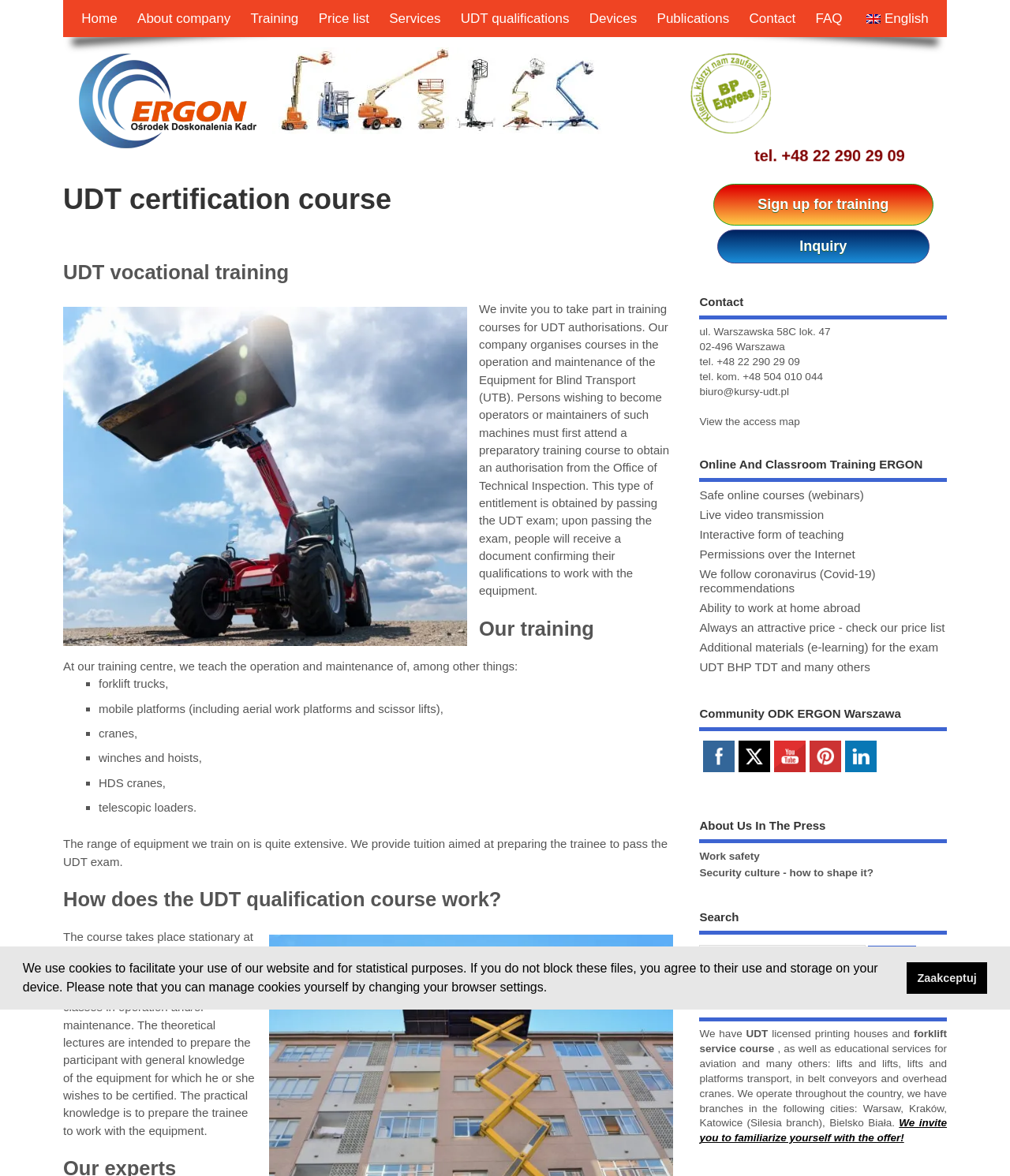Predict the bounding box of the UI element based on this description: "value="Szukaj"".

[0.859, 0.795, 0.907, 0.814]